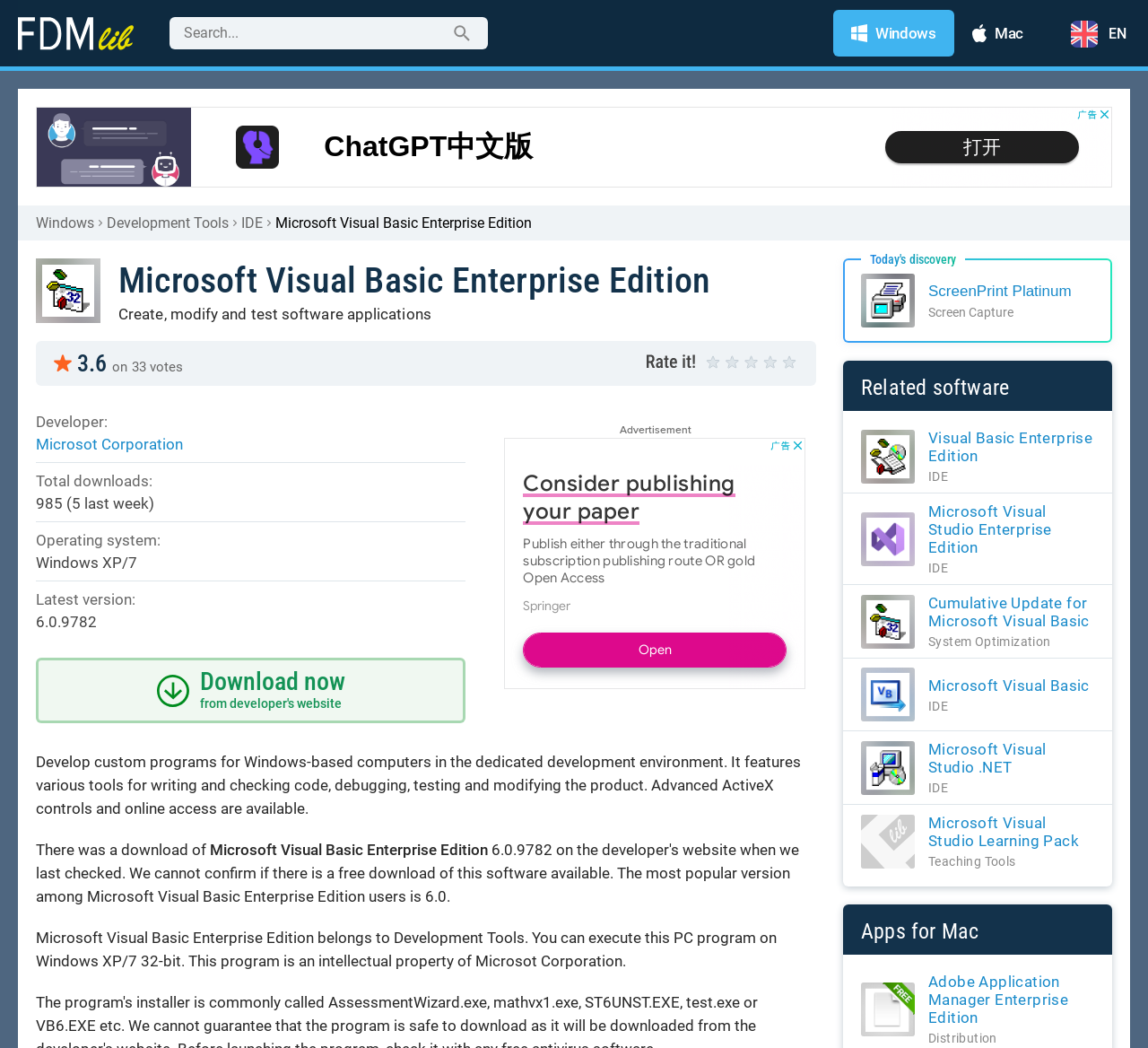Please find and report the bounding box coordinates of the element to click in order to perform the following action: "Download Microsoft Visual Basic Enterprise Edition". The coordinates should be expressed as four float numbers between 0 and 1, in the format [left, top, right, bottom].

[0.174, 0.636, 0.3, 0.664]